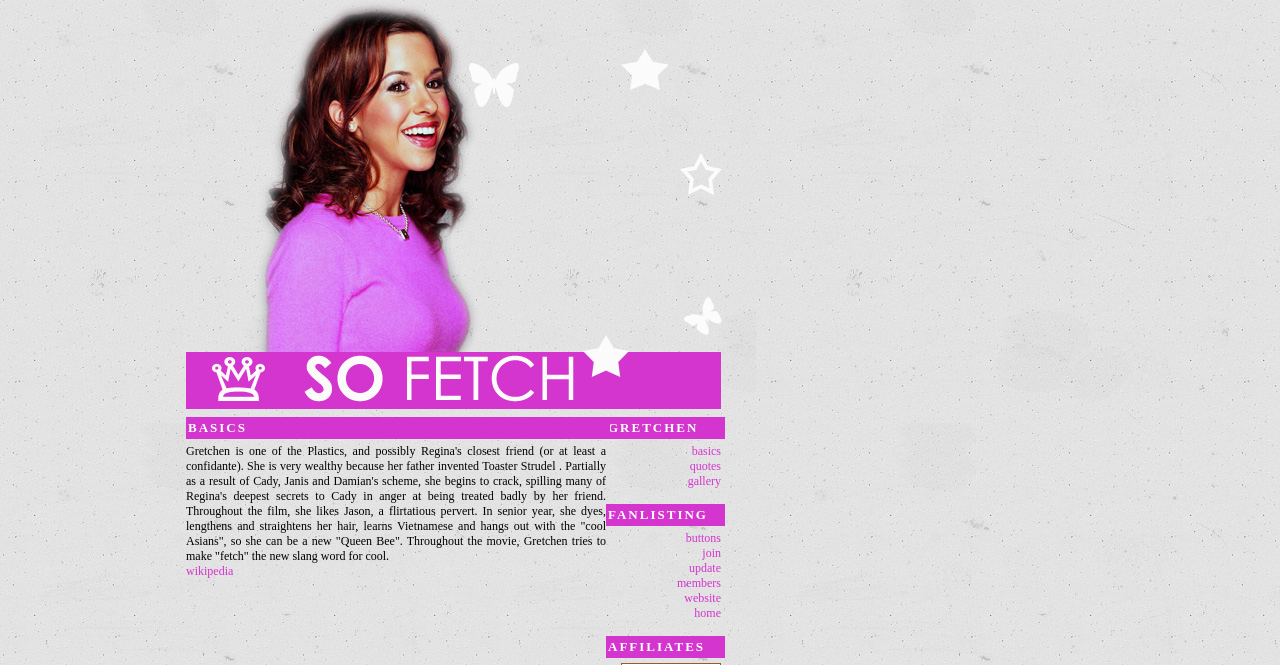Identify the bounding box coordinates of the clickable section necessary to follow the following instruction: "View Gretchen's quotes". The coordinates should be presented as four float numbers from 0 to 1, i.e., [left, top, right, bottom].

[0.539, 0.69, 0.563, 0.711]